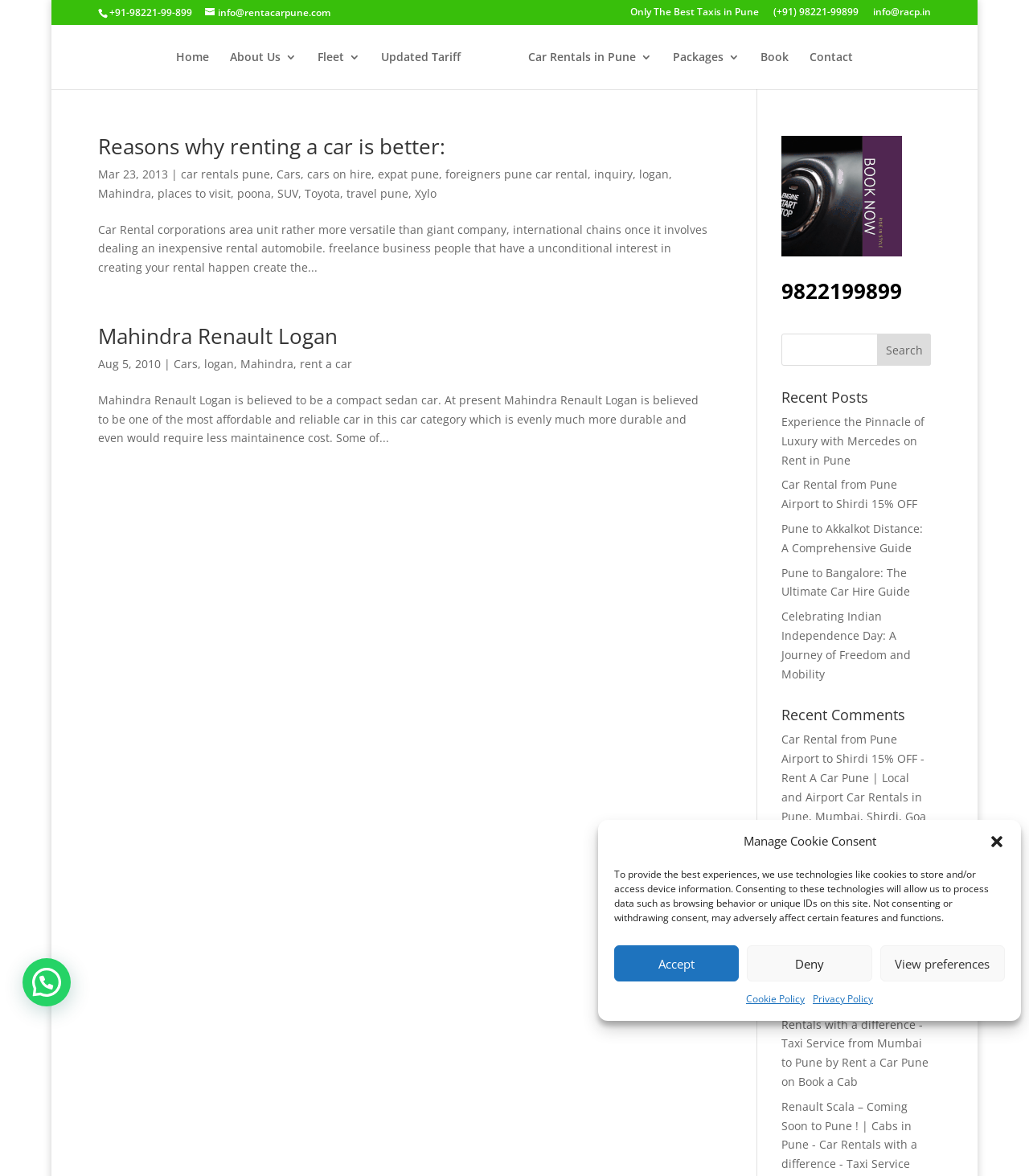Summarize the webpage with a detailed and informative caption.

The webpage is about Rent A Car Pune, a car rental service in Pune, Mumbai, Shirdi, and Goa. At the top, there is a dialog box for managing cookie consent, which includes buttons to accept, deny, or view preferences. Below this, there is a phone number and email address displayed prominently.

The main content of the webpage is divided into two sections. On the left, there is a navigation menu with links to different pages, including Home, About Us, Fleet, Updated Tariff, and Contact. There is also a logo and a search bar at the top of this section.

On the right, there are several articles and sections. The first article has a heading "Reasons why renting a car is better" and discusses the benefits of renting a car. Below this, there are several links to related topics, such as car rentals, cars on hire, and expat Pune car rental.

The next article has a heading "Mahindra Renault Logan" and discusses the features and benefits of this car model. There is also an image on the right side of the page with a link to book a car rental.

Further down, there are sections for recent posts and recent comments. The recent posts section has links to several articles, including "Experience the Pinnacle of Luxury with Mercedes on Rent in Pune" and "Pune to Bangalore: The Ultimate Car Hire Guide". The recent comments section has links to comments on various articles, including "Car Rental from Pune Airport to Shirdi 15% OFF" and "Tour Pune Your Way: Flexible Car Rental Choices!".

Overall, the webpage is well-organized and easy to navigate, with clear headings and links to different sections and articles.